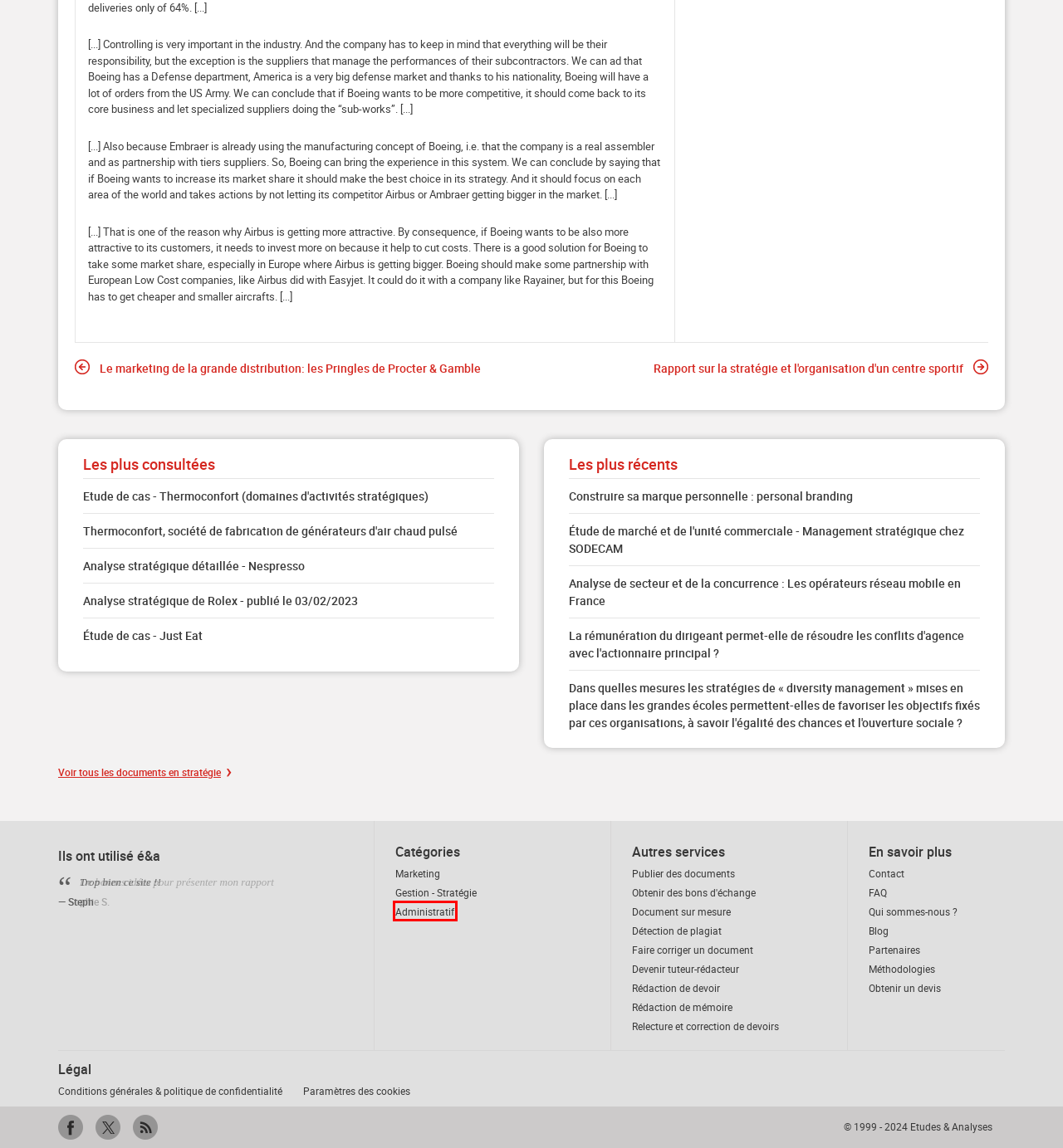Examine the screenshot of the webpage, which has a red bounding box around a UI element. Select the webpage description that best fits the new webpage after the element inside the red bounding box is clicked. Here are the choices:
A. Commandez votre devoir en ligne | Rédaction Professionnelle
B. Nespresso : présentation de l'entreprise et analyse stratégique
C. Le marketing de la grande distribution: les Pringles de Procter & Gamble
D. La concurrence : ses conditions, sa typologie et des stratégies
E. Qui sommes-nous
F. Service de correction de mémoires et autres documents en ligne
G. Documents en Administratif
H. Analyse stratégique de la marque de montres de luxe Rolex

G